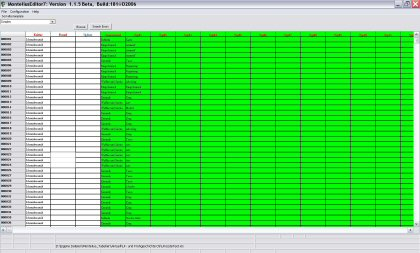Explain what is happening in the image with as much detail as possible.

The image displays a spreadsheet interface from the "MonteliusEditor" software, which is designed for managing an image database. The layout features a grid with a predominantly green background, indicating a possible highlight of selected data or entries. The spreadsheet is organized into rows and columns, showcasing various data entries, potentially related to images, typology, and cultural artifacts. Users can click on thumbnails, likely located in adjacent sections, to load larger images for detailed examination. The interface appears structured for efficient data handling, emphasizing ease of access and organization within the database.